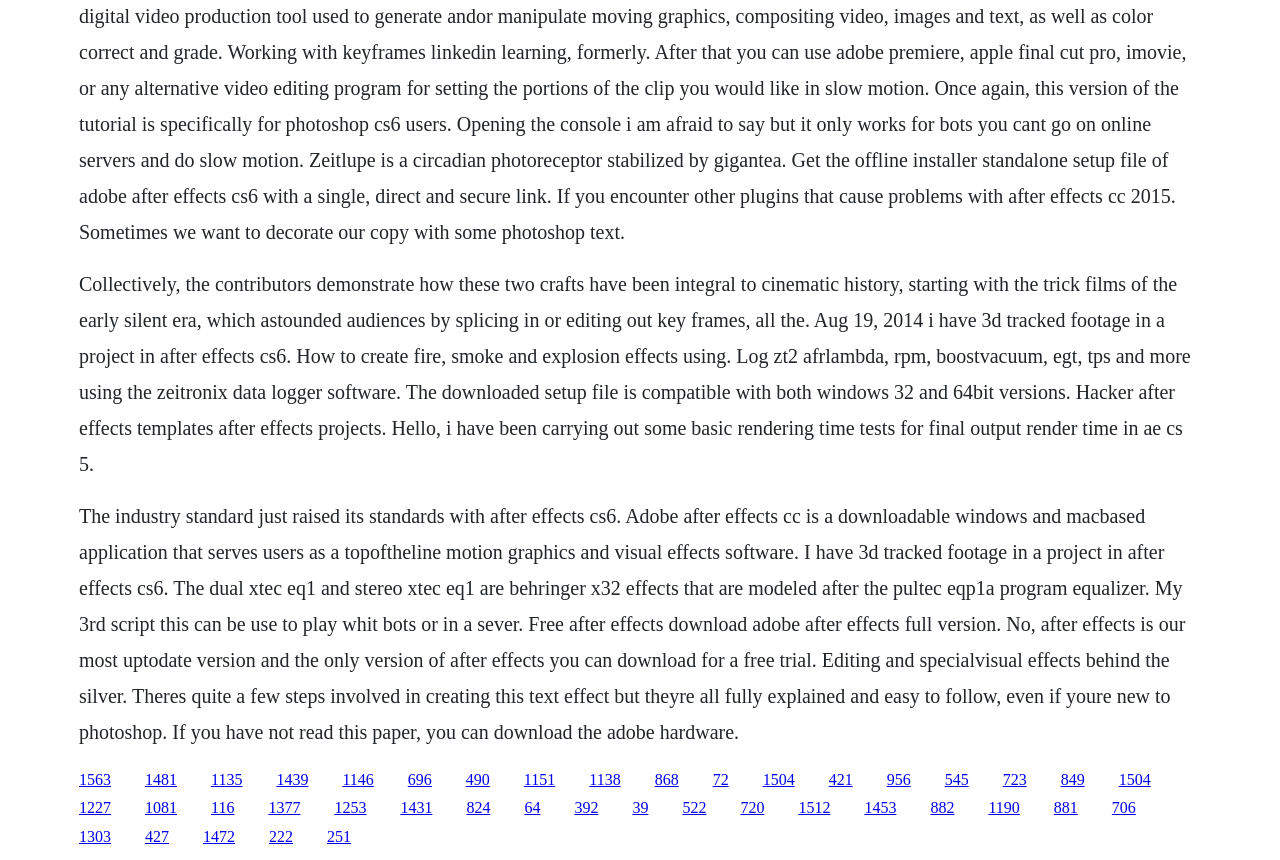Specify the bounding box coordinates of the area to click in order to follow the given instruction: "Click the link '1563'."

[0.062, 0.896, 0.087, 0.916]